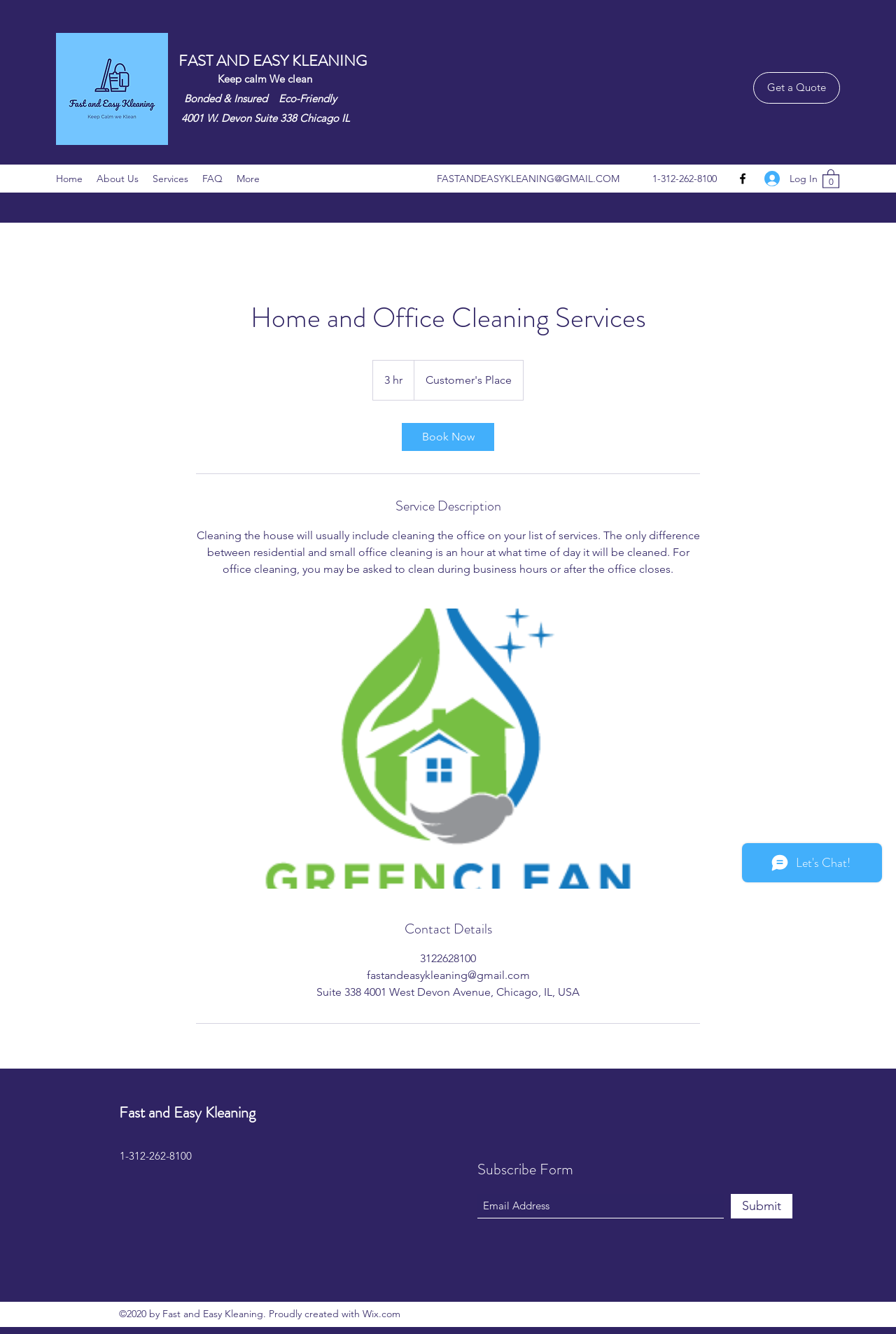Kindly determine the bounding box coordinates for the clickable area to achieve the given instruction: "Chat with the seller".

None